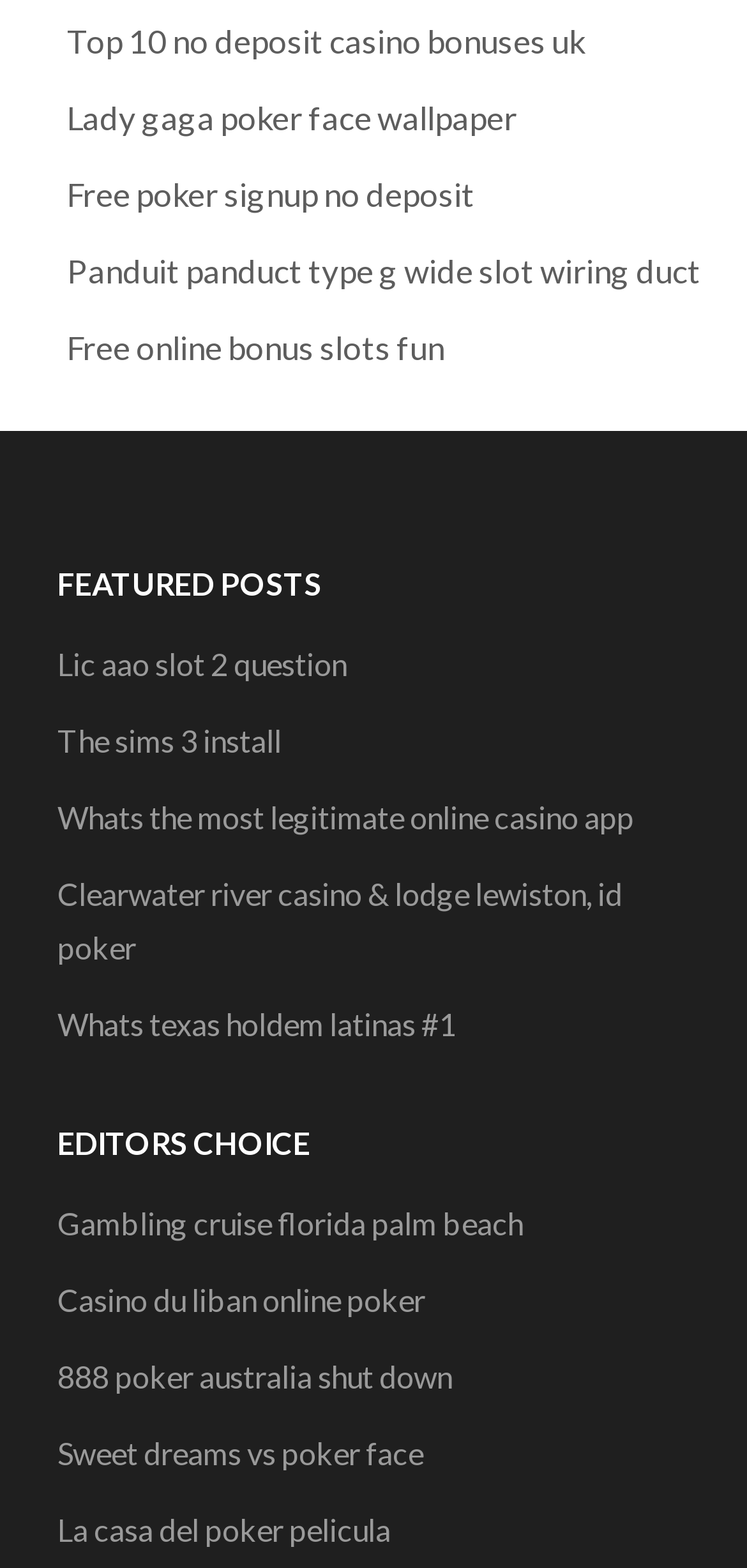Answer the question with a brief word or phrase:
What is the vertical position of the 'EDITORS CHOICE' heading relative to the 'FEATURED POSTS' heading?

Below